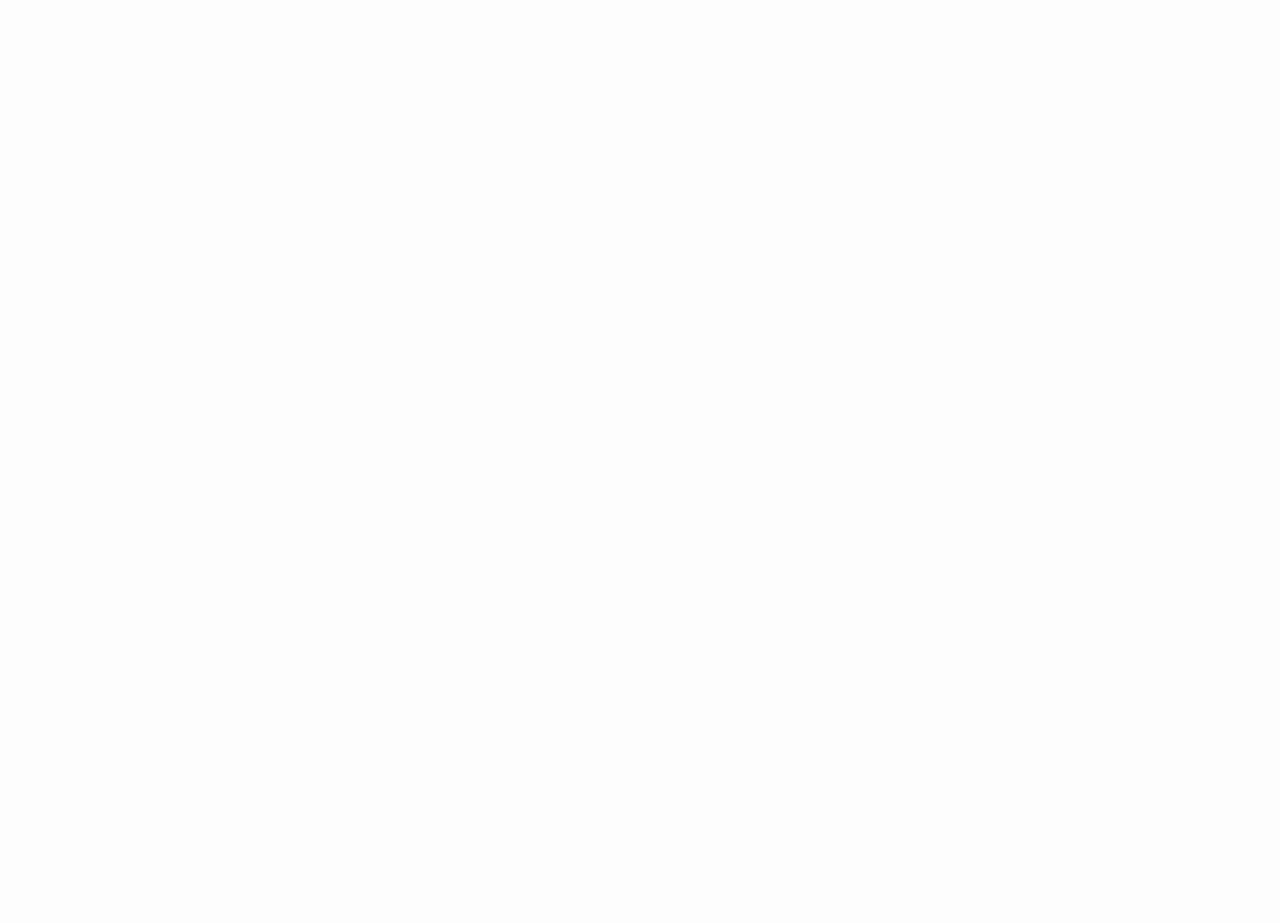Answer the following inquiry with a single word or phrase:
What is the date of the blog post?

June 26, 2015